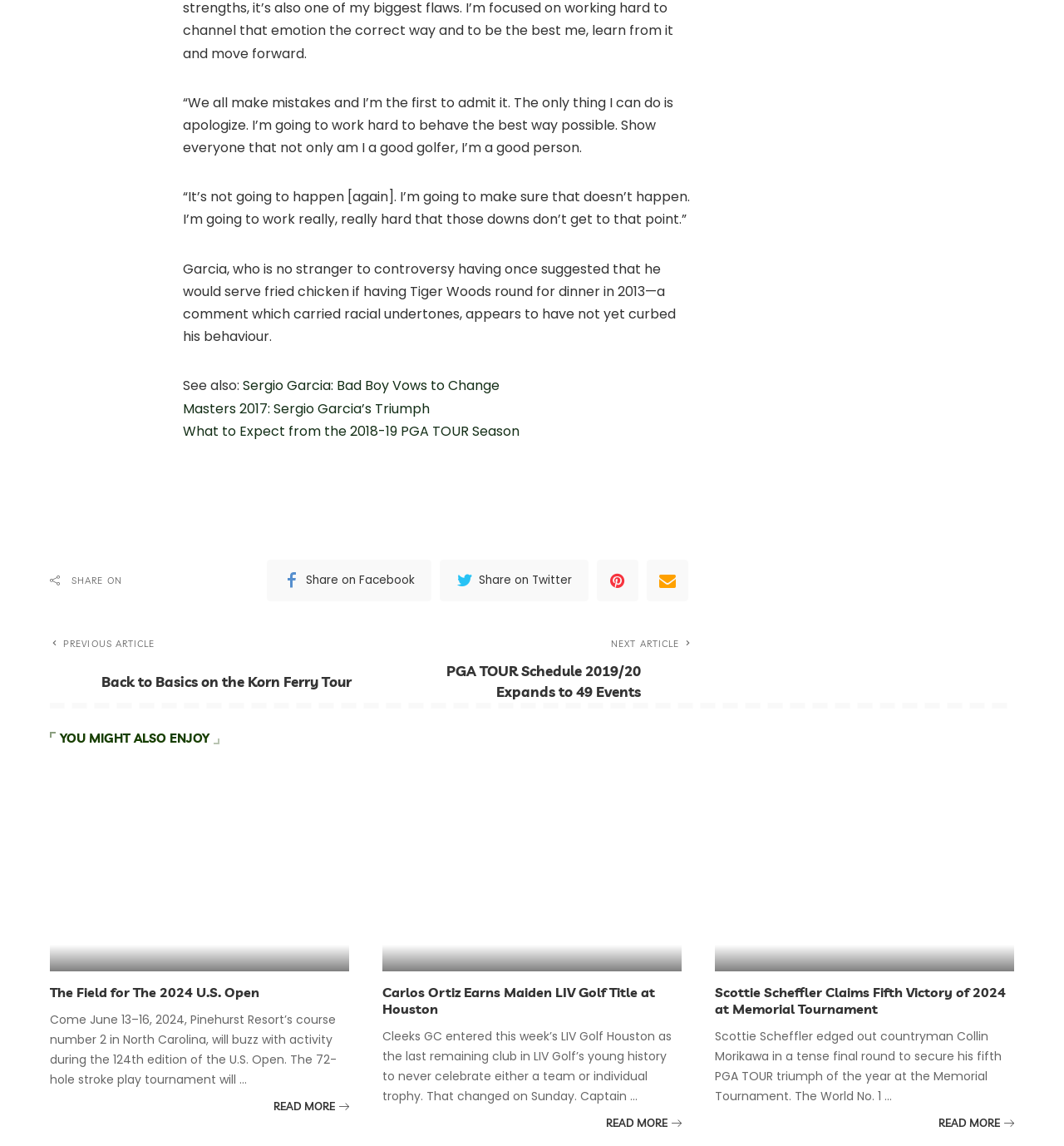Please identify the bounding box coordinates of the area that needs to be clicked to fulfill the following instruction: "Share on Facebook."

[0.251, 0.488, 0.406, 0.525]